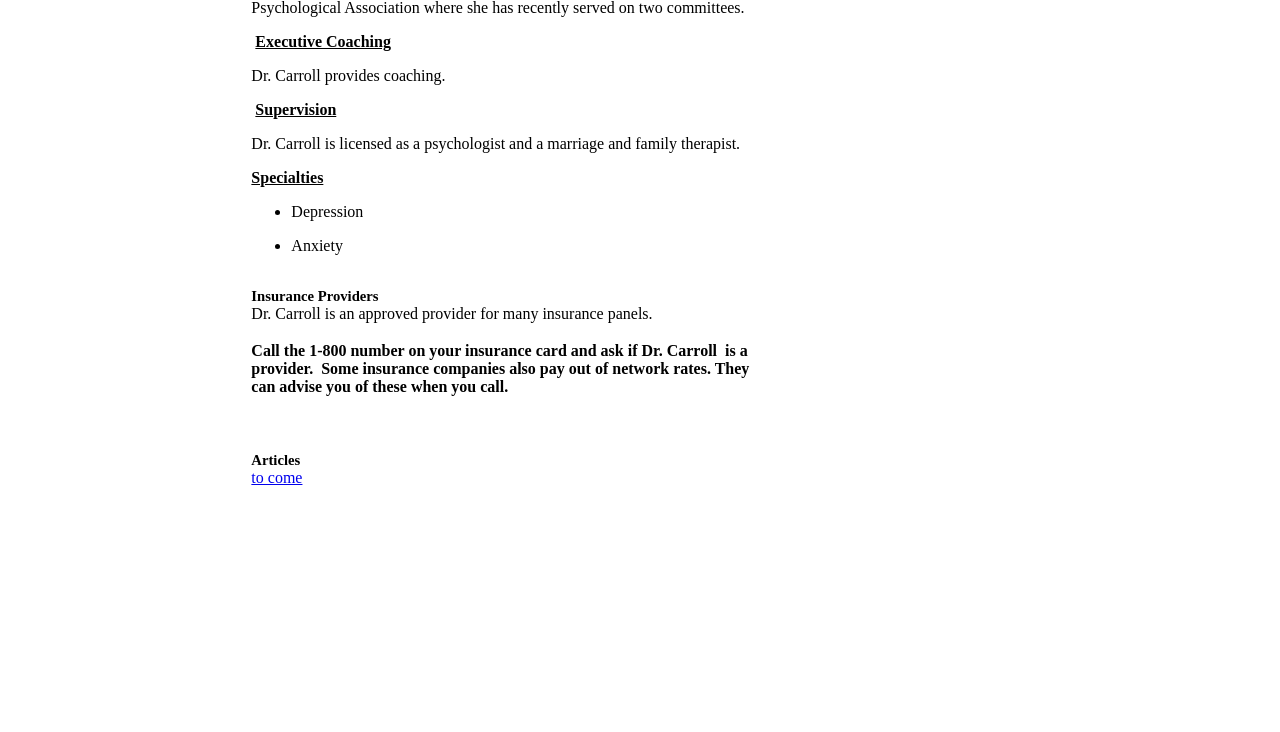Find the bounding box coordinates for the HTML element specified by: "to come".

[0.196, 0.641, 0.236, 0.665]